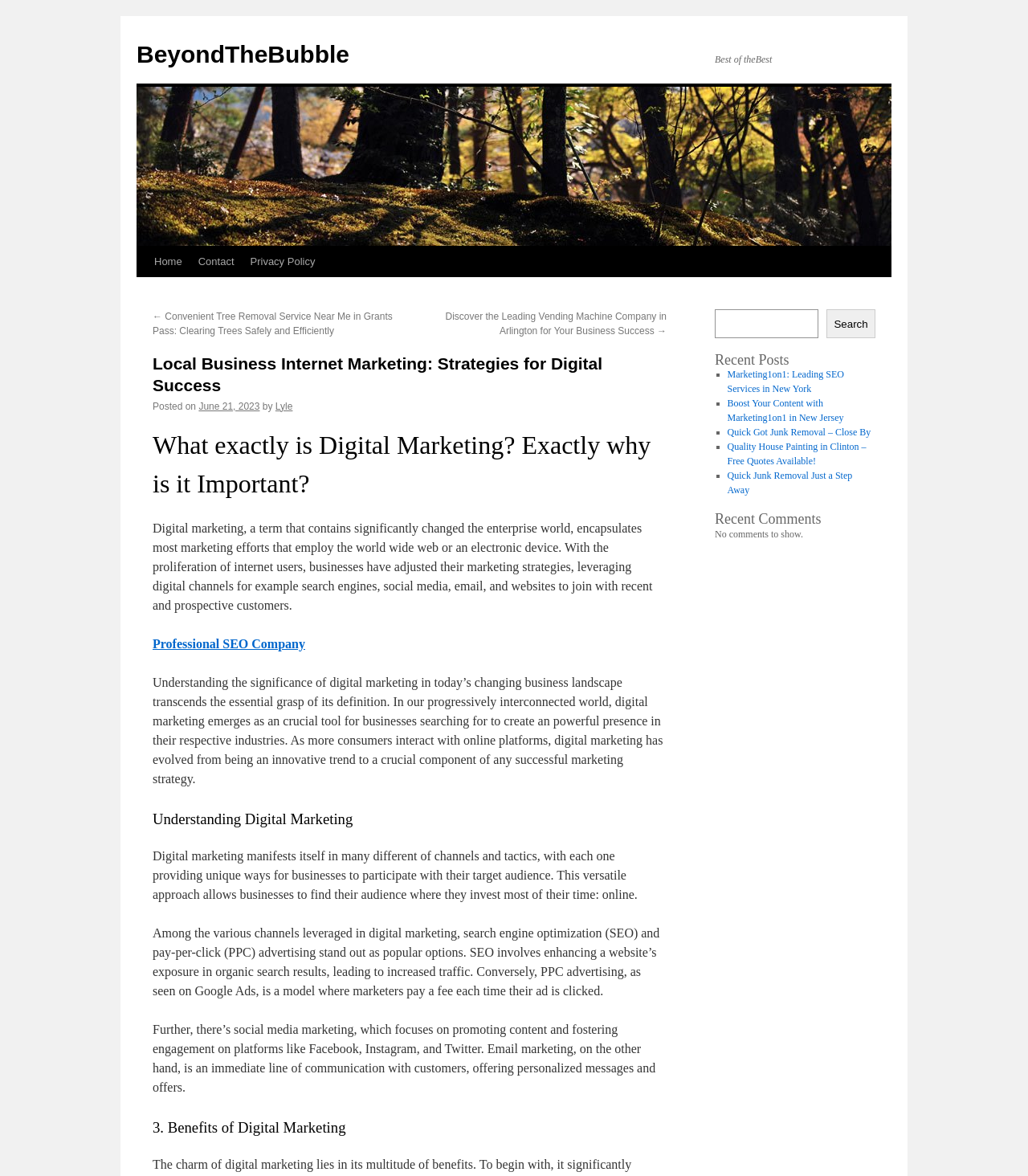What is the name of the company mentioned in the webpage?
Carefully examine the image and provide a detailed answer to the question.

I found the company name 'BeyondTheBubble' in the webpage title and also as a link at the top of the page.